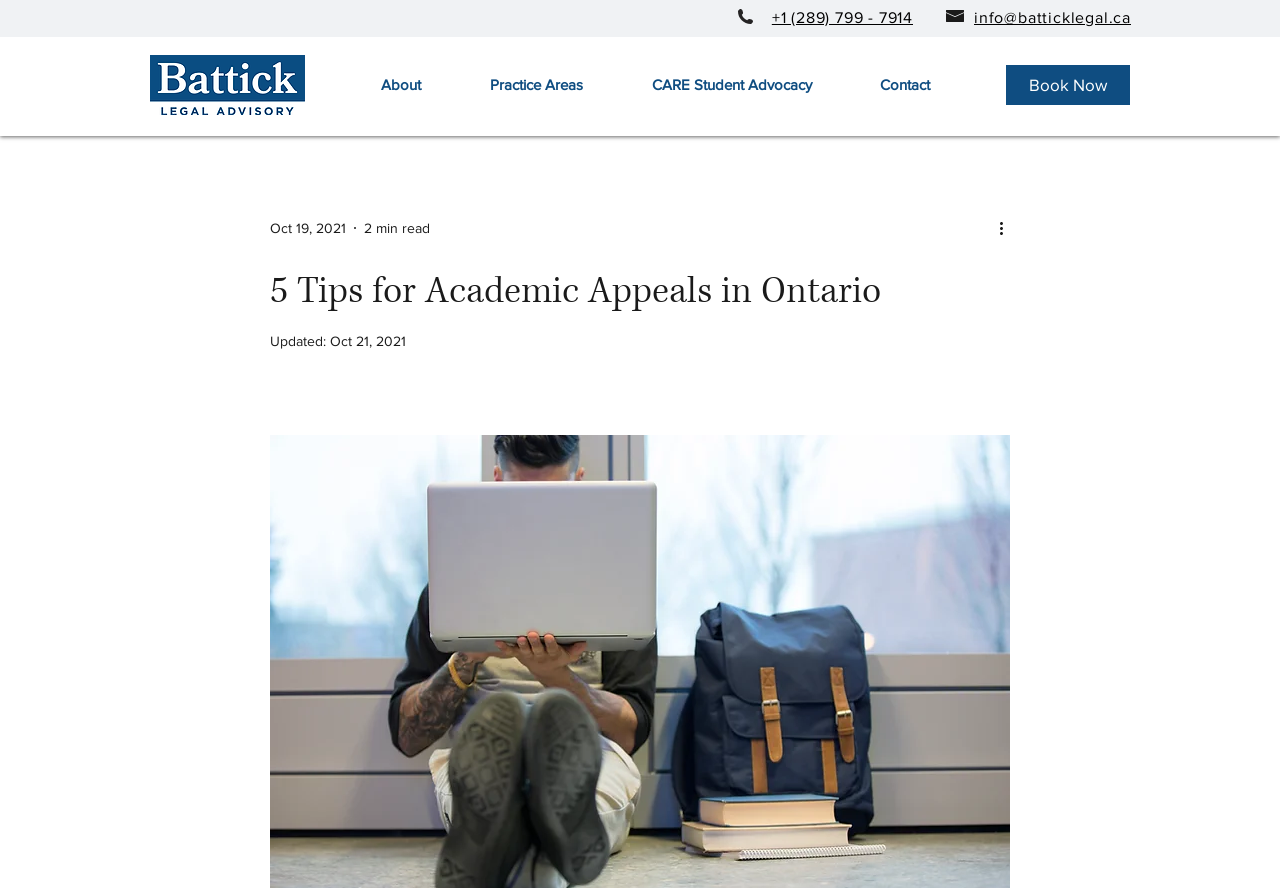Please find and generate the text of the main header of the webpage.

5 Tips for Academic Appeals in Ontario